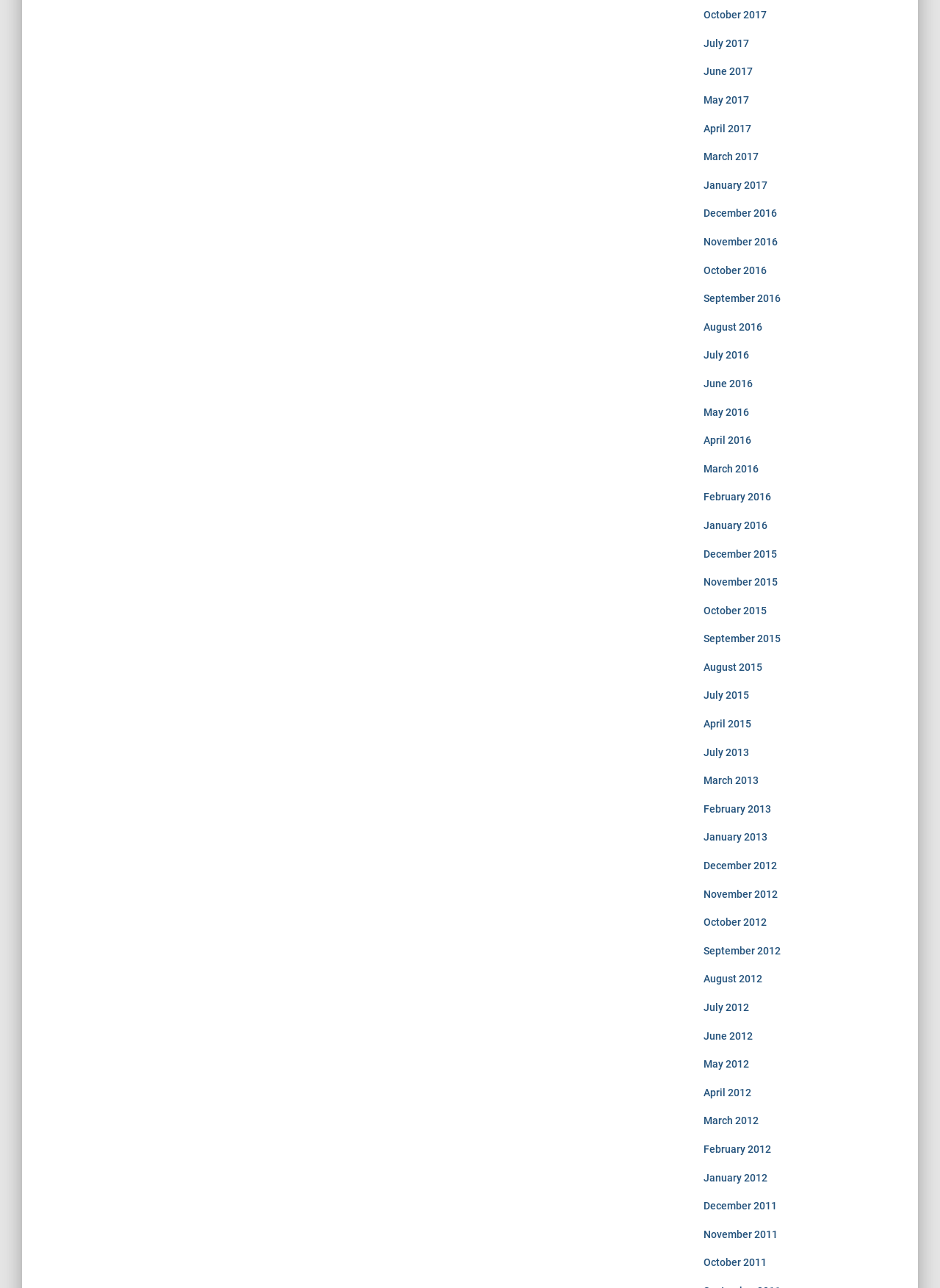Find the coordinates for the bounding box of the element with this description: "October 2011".

[0.748, 0.976, 0.815, 0.985]